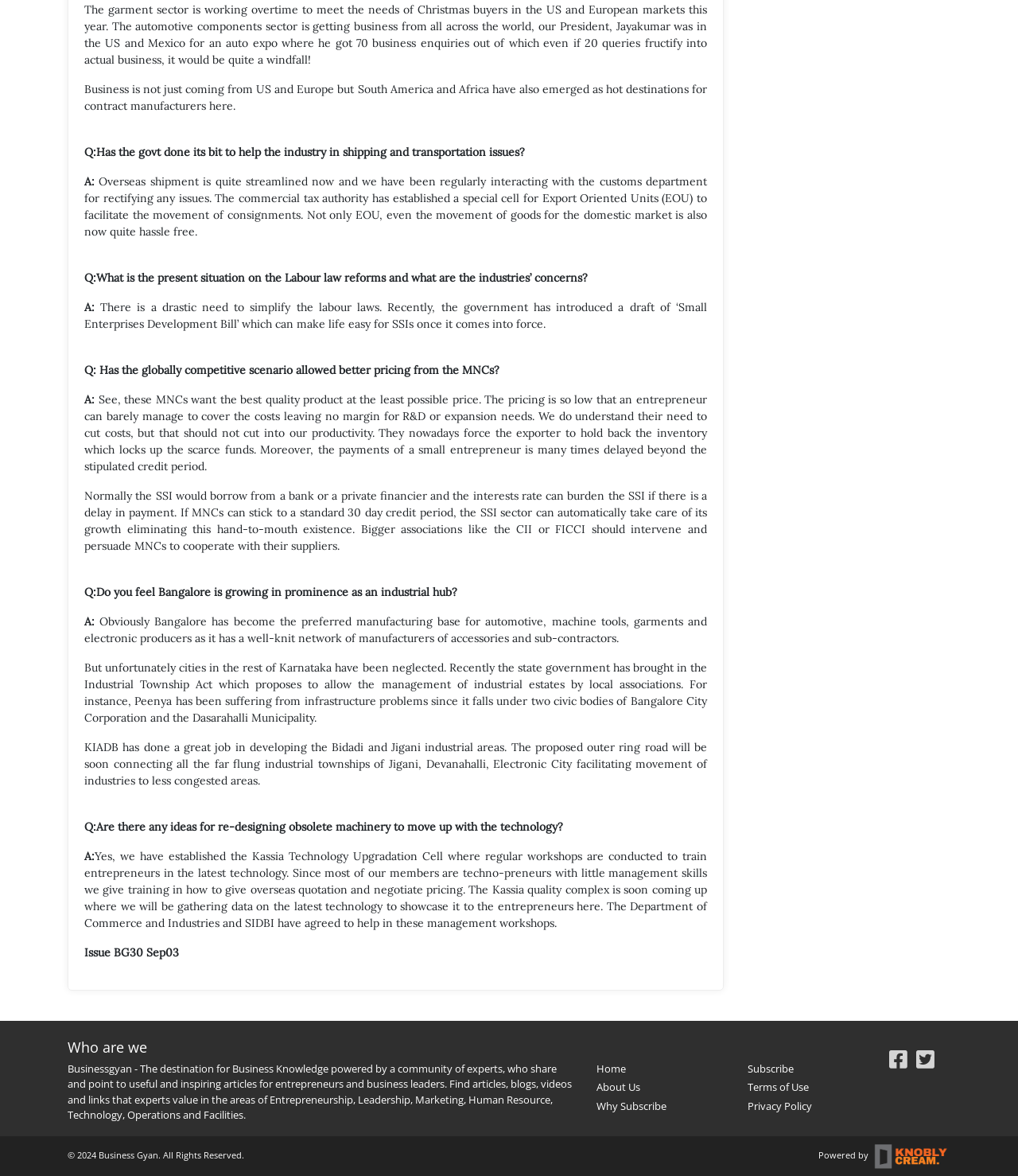Extract the bounding box for the UI element that matches this description: "Terms of Use".

[0.734, 0.918, 0.795, 0.93]